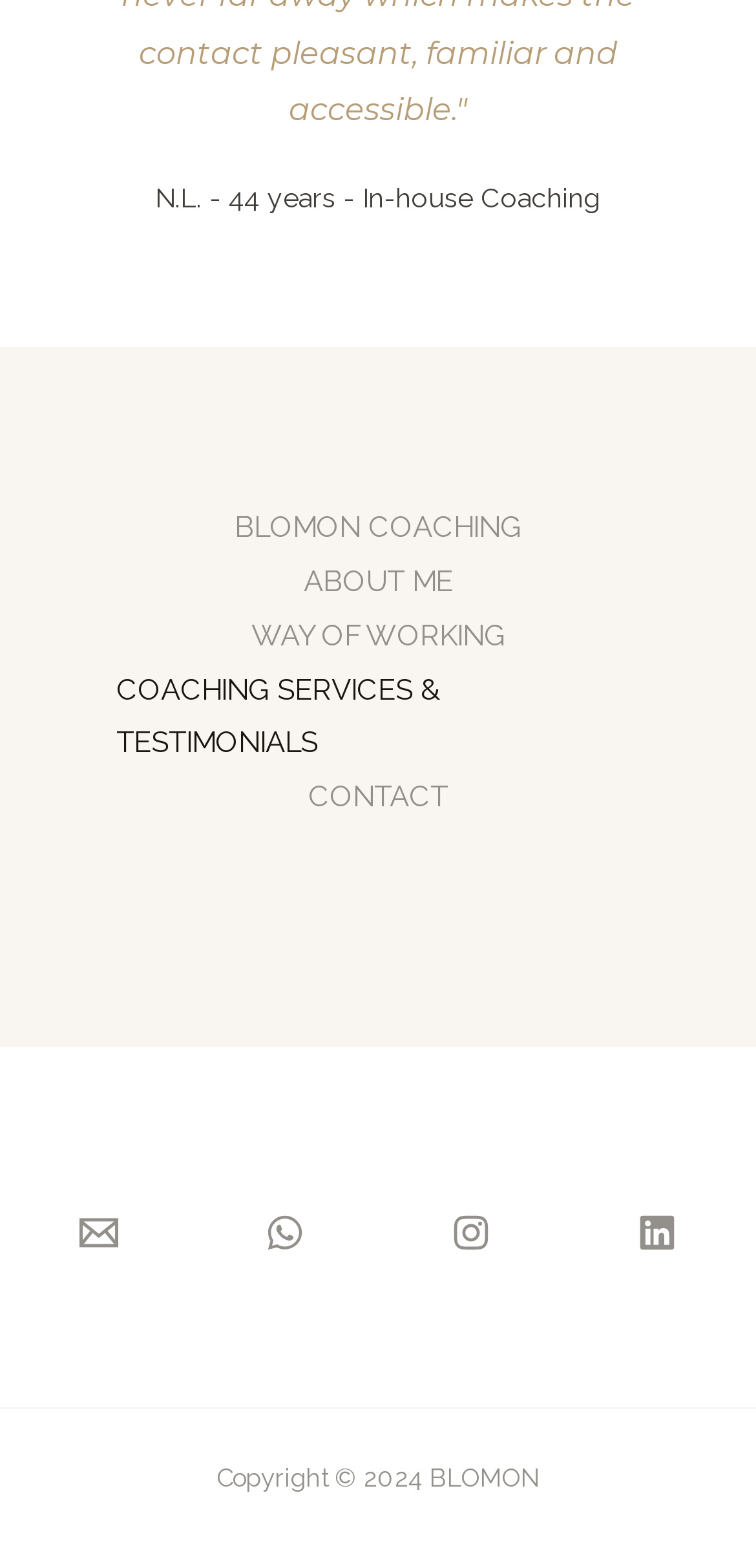Identify the bounding box of the UI element described as follows: "COACHING SERVICES & TESTIMONIALS". Provide the coordinates as four float numbers in the range of 0 to 1 [left, top, right, bottom].

[0.103, 0.423, 0.897, 0.492]